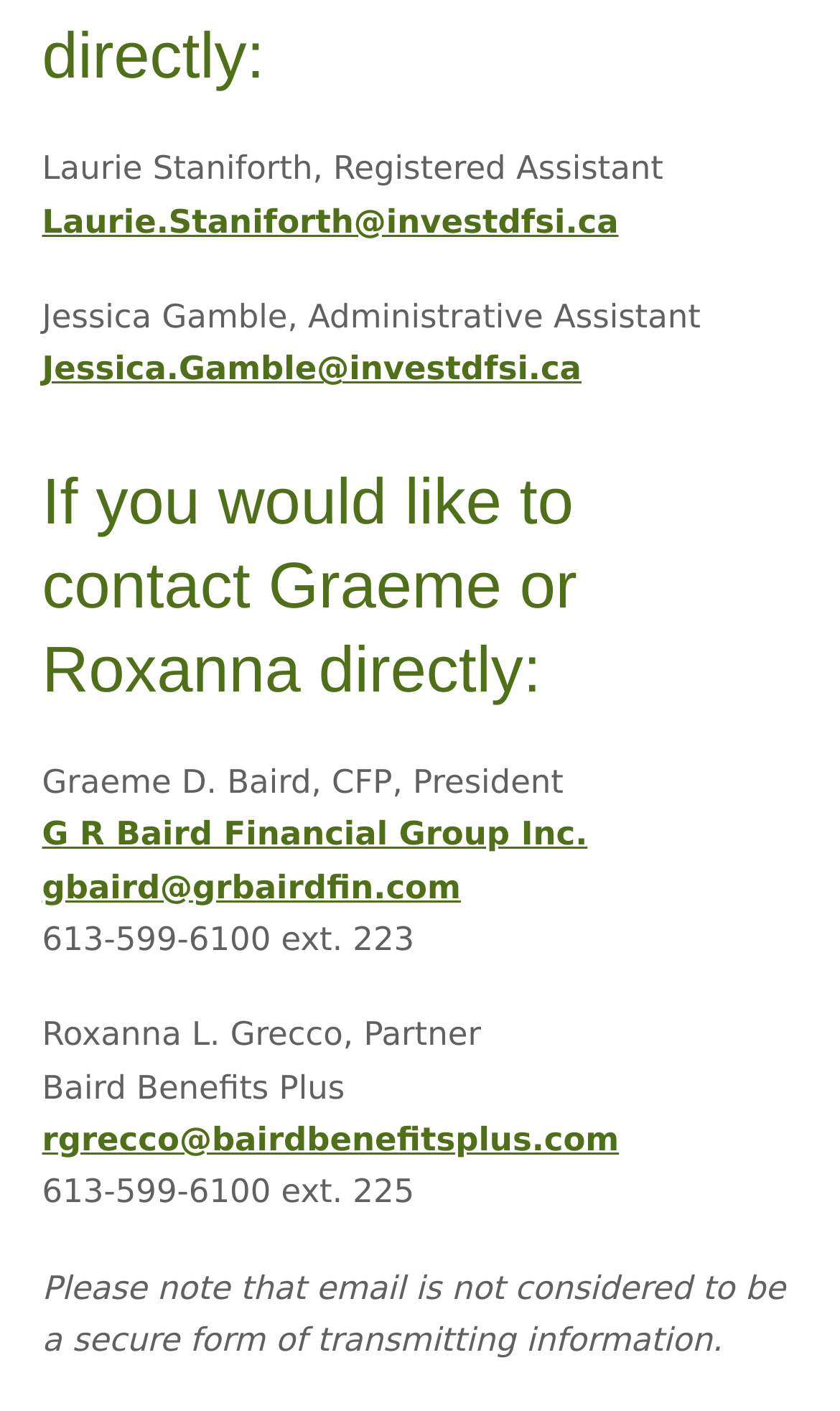Use a single word or phrase to answer the question:
What is Laurie Staniforth's email address?

Laurie.Staniforth@investdfsi.ca